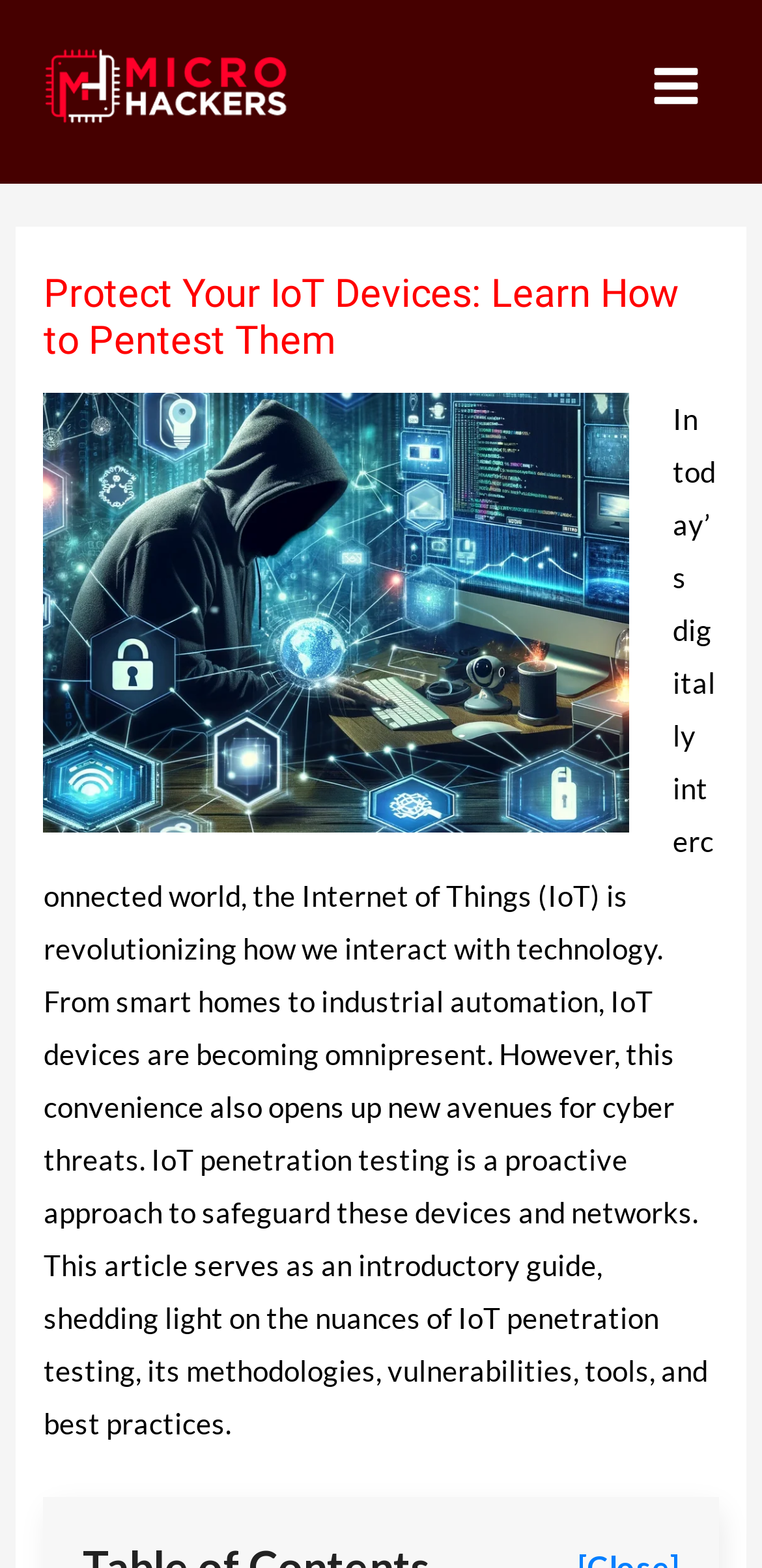Describe all the significant parts and information present on the webpage.

The webpage is focused on IoT device security, with a prominent logo of "microhackers" at the top left corner. Below the logo, there is a main menu button on the top right corner. 

The main content of the webpage is divided into two sections. The first section is a header area that spans almost the entire width of the page, containing a heading that reads "Protect Your IoT Devices: Learn How to Pentest Them". 

Below the header, there is a large image that takes up most of the width of the page, with a descriptive text that follows. The text explains the importance of IoT penetration testing in today's digitally interconnected world, highlighting the convenience and cyber threats associated with IoT devices. It also introduces the article as a beginner-friendly guide to IoT penetration testing, covering its methodologies, vulnerabilities, tools, and best practices.